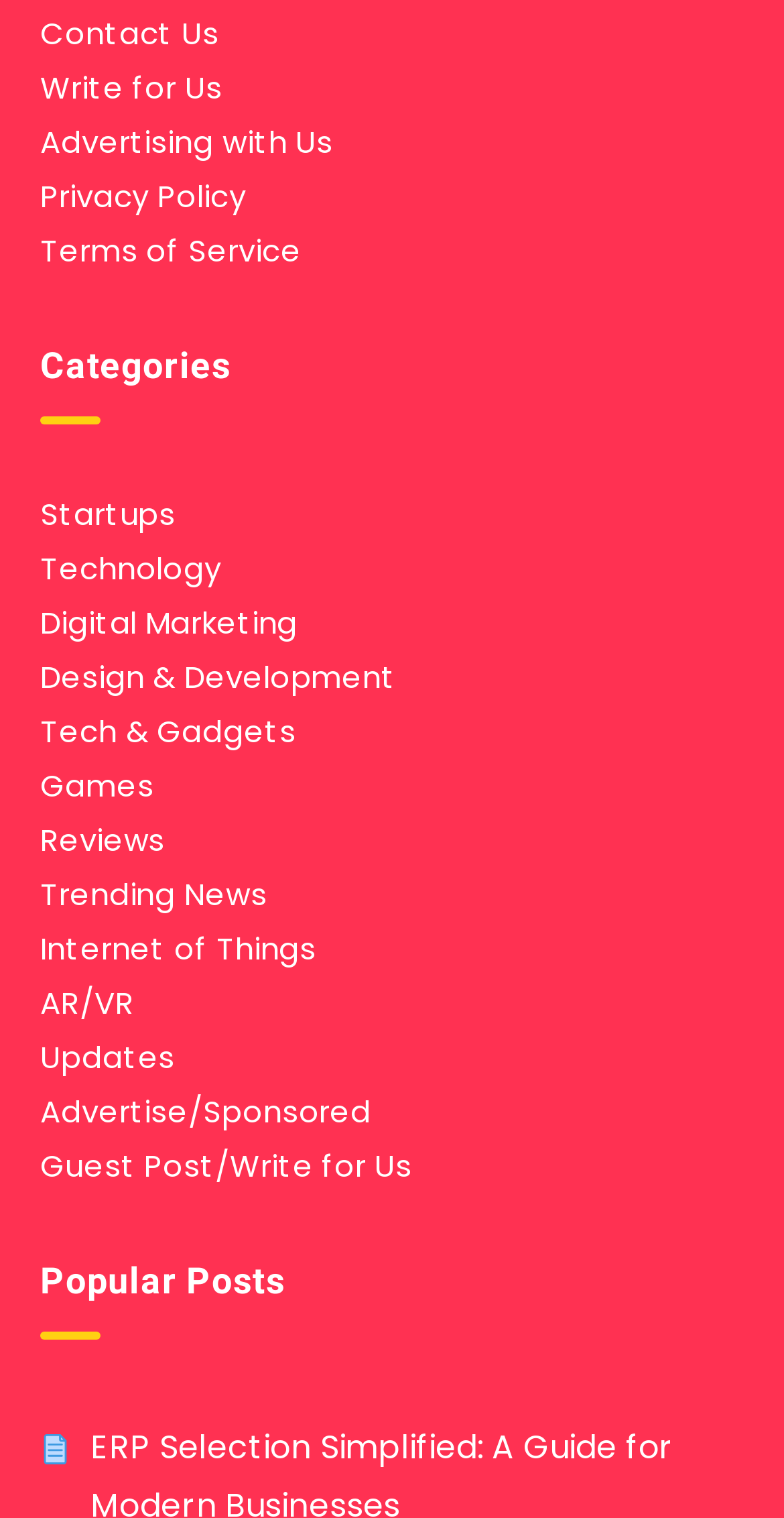Please identify the bounding box coordinates of where to click in order to follow the instruction: "Read Popular Posts".

[0.051, 0.826, 0.949, 0.882]